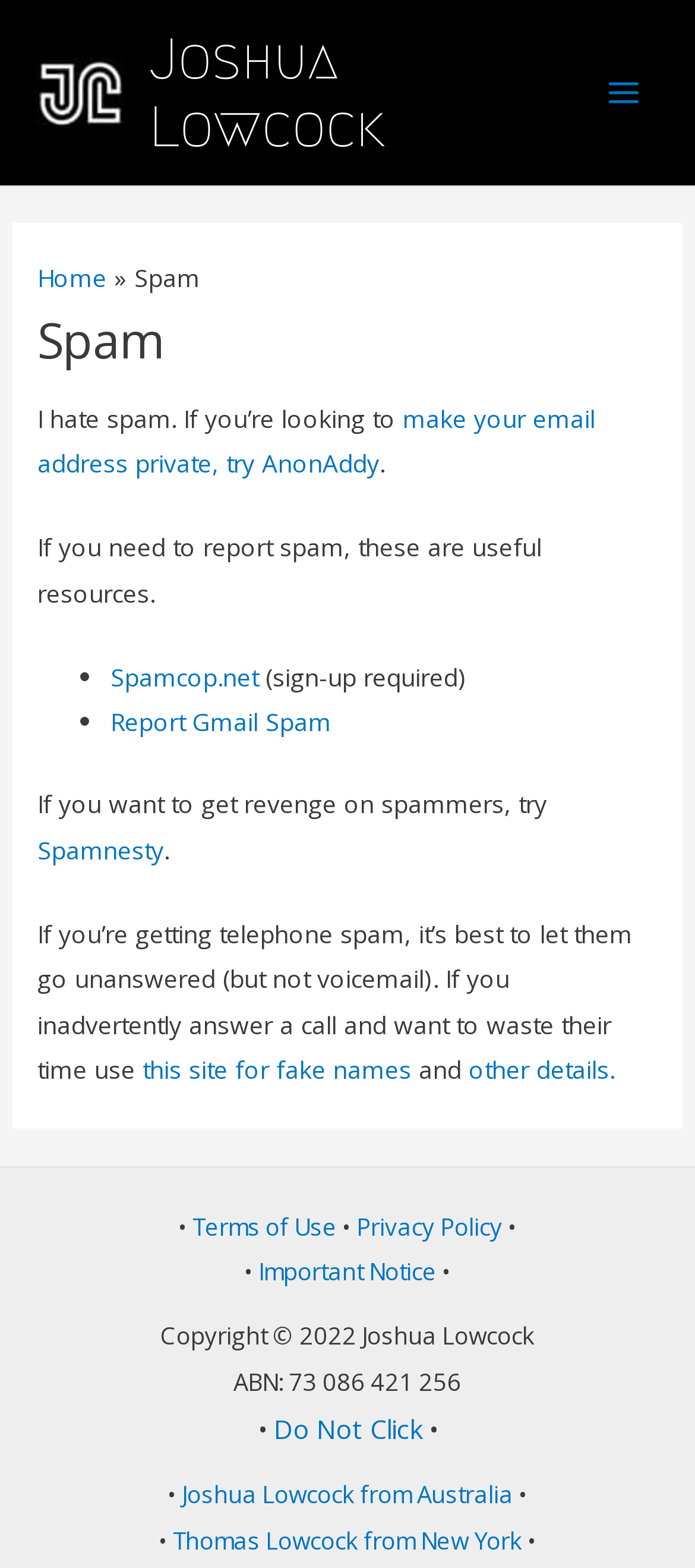Articulate a detailed summary of the webpage's content and design.

The webpage is titled "Spam : Joshua Lowcock" and appears to be a personal webpage focused on providing resources for reporting spam and keeping email addresses private. 

At the top left of the page, there is a link to "Joshua Lowcock" accompanied by an image, and another link to "Joshua Lowcock" is located to the right of it. A "Main Menu" button is situated at the top right corner of the page, accompanied by an image.

The main content of the page is divided into sections. The first section has a navigation menu with a "Home" link and a "Spam" heading. Below the navigation menu, there is a heading that reads "Spam" and a paragraph of text that expresses the author's dislike for spam and provides a link to AnonAddy for making email addresses private.

The next section lists useful resources for reporting spam, including links to Spamcop.net and Report Gmail Spam. There is also a link to Spamnesty, a site for getting revenge on spammers. 

Further down the page, there is a section that discusses dealing with telephone spam, providing a link to a site for fake names and other details. 

At the bottom of the page, there are links to "Terms of Use", "Privacy Policy", and "Important Notice", as well as a copyright notice and some personal information about Joshua Lowcock, including his ABN number. There are also links to "Do Not Click" and other personal websites, including "Joshua Lowcock from Australia" and "Thomas Lowcock from New York".